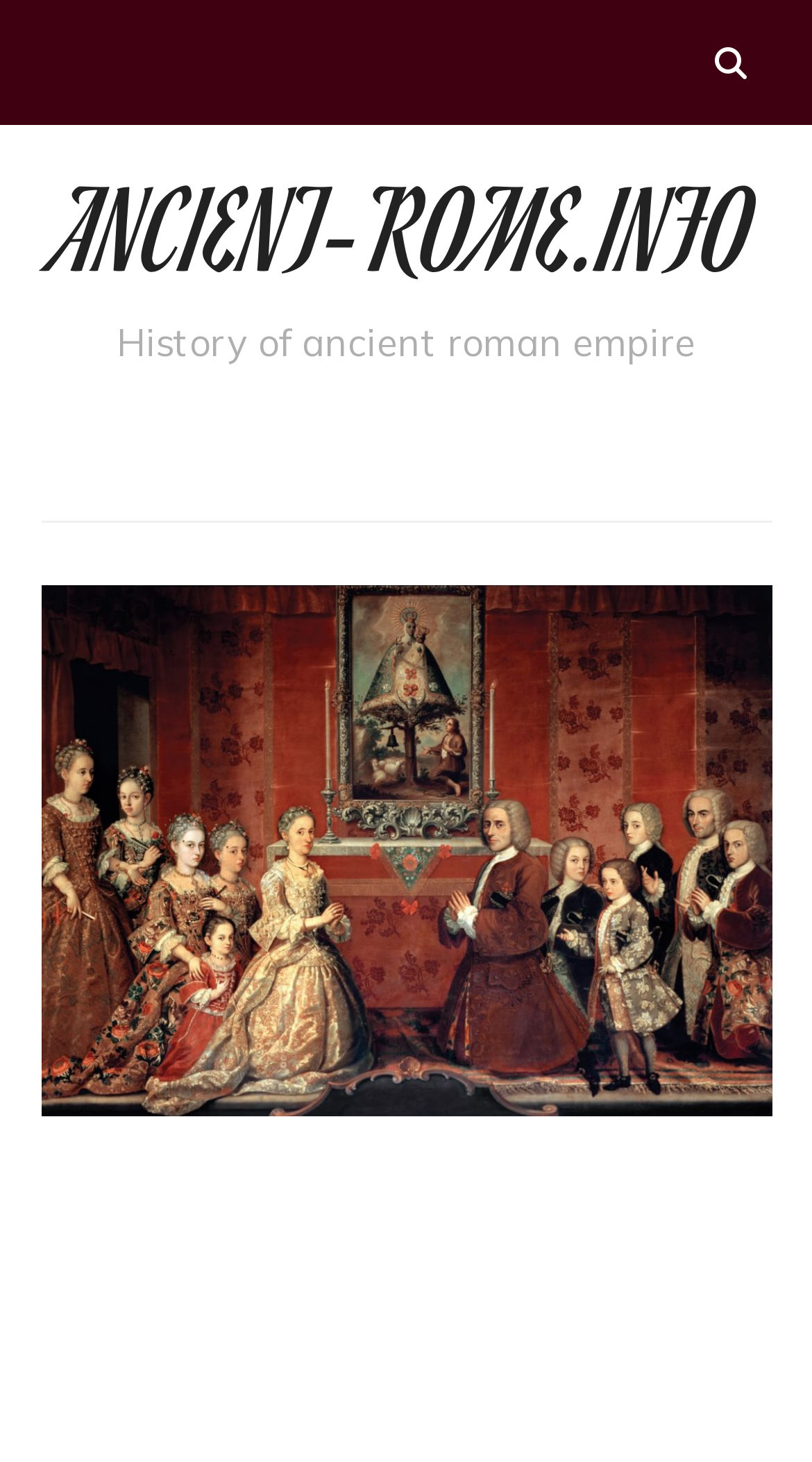Locate the UI element described by What’s On My Back? → and provide its bounding box coordinates. Use the format (top-left x, top-left y, bottom-right x, bottom-right y) with all values as floating point numbers between 0 and 1.

None